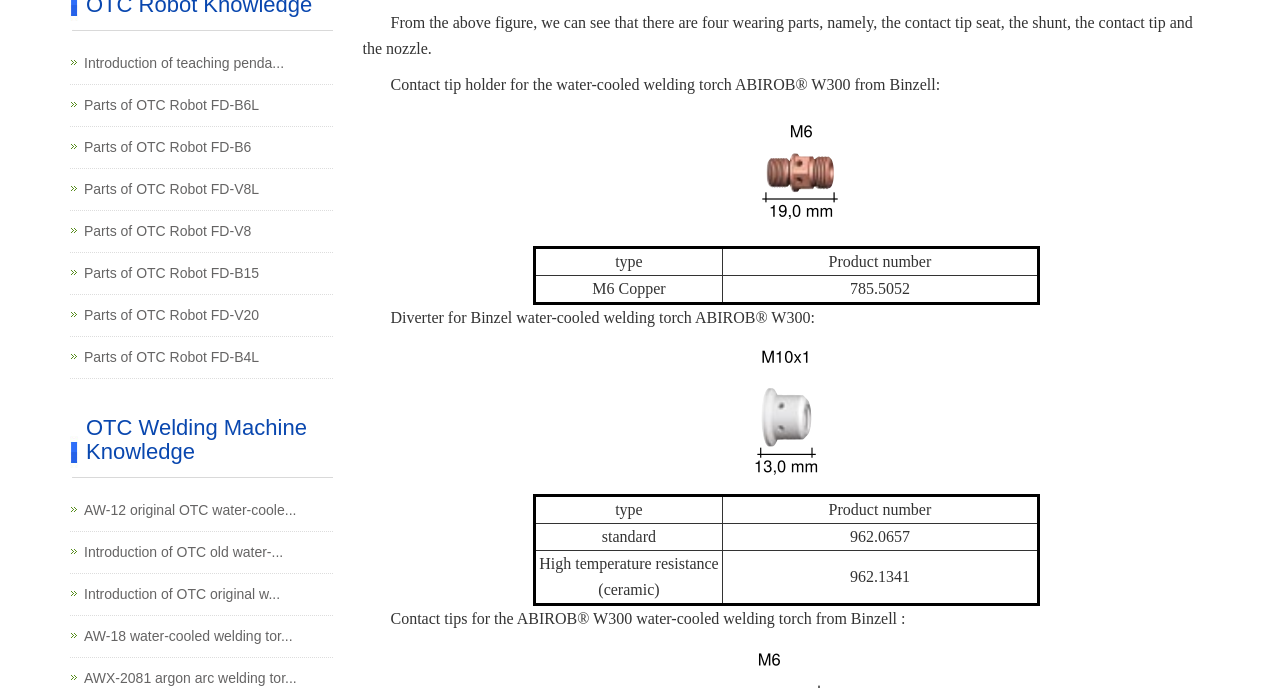How many links are there in the webpage?
Examine the image and give a concise answer in one word or a short phrase.

12